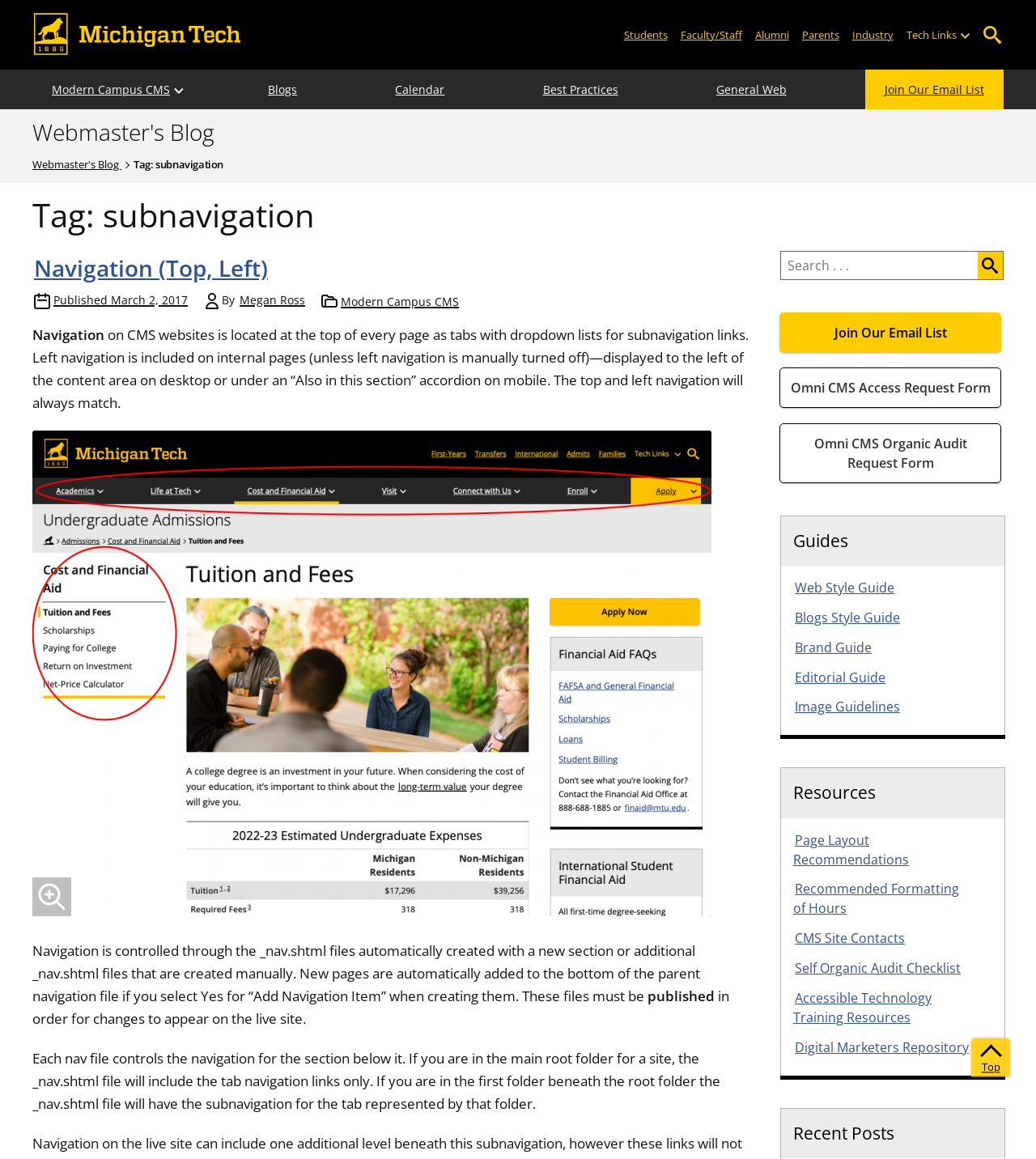Can you find the bounding box coordinates for the element to click on to achieve the instruction: "Read the 'Tag: subnavigation' heading"?

[0.031, 0.169, 0.969, 0.202]